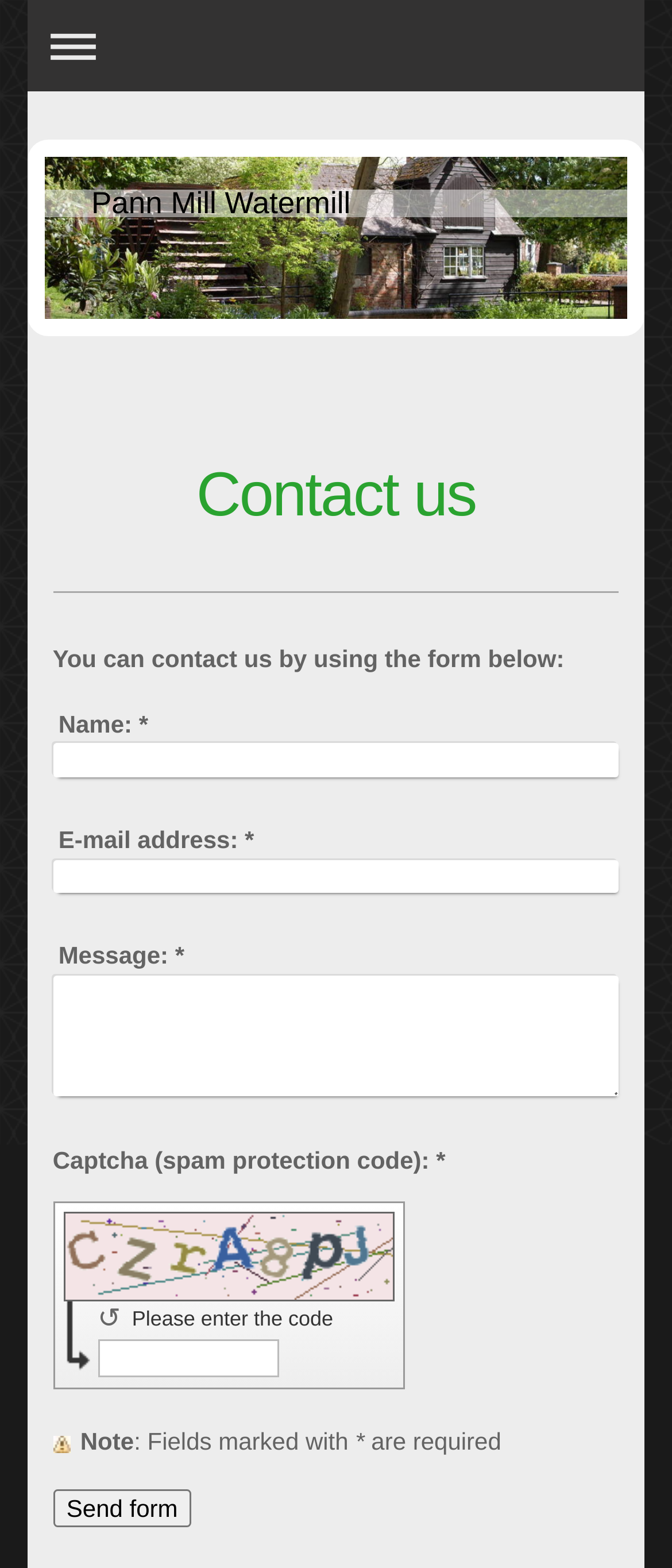Determine the bounding box for the UI element that matches this description: "parent_node: E-mail address: * name="mod-form-4844131-text-950783"".

[0.078, 0.548, 0.922, 0.57]